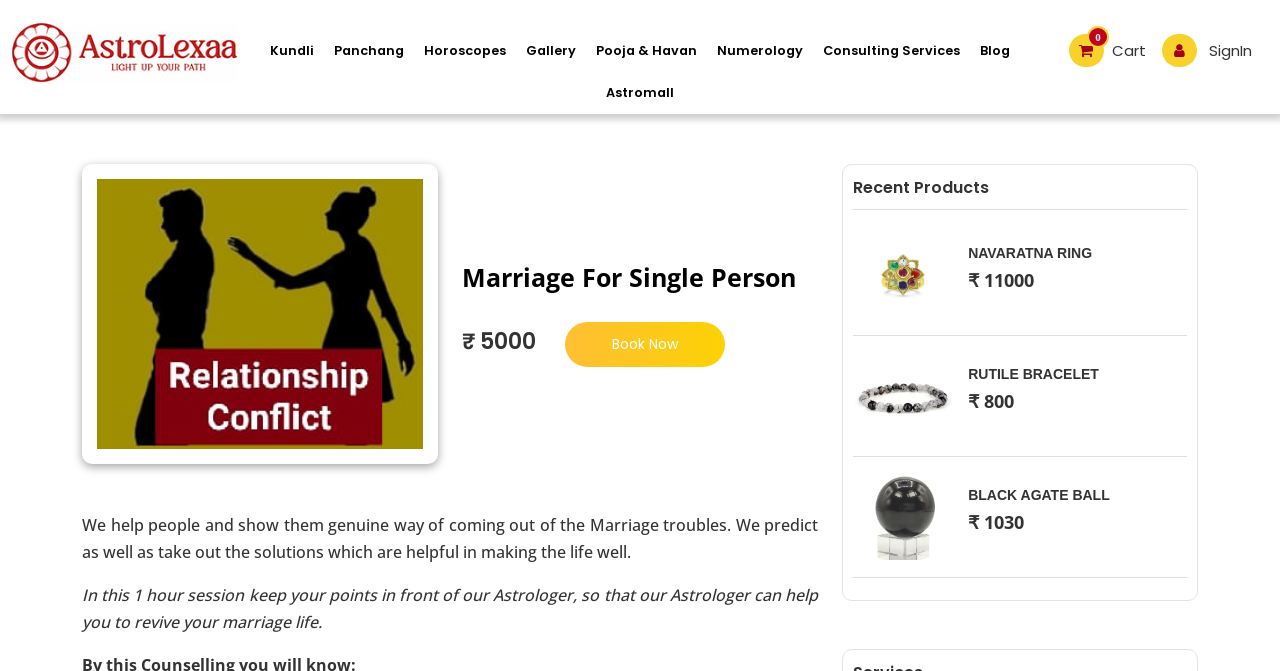Locate the bounding box coordinates of the element that needs to be clicked to carry out the instruction: "View NAVARATNA RING product". The coordinates should be given as four float numbers ranging from 0 to 1, i.e., [left, top, right, bottom].

[0.756, 0.365, 0.853, 0.389]